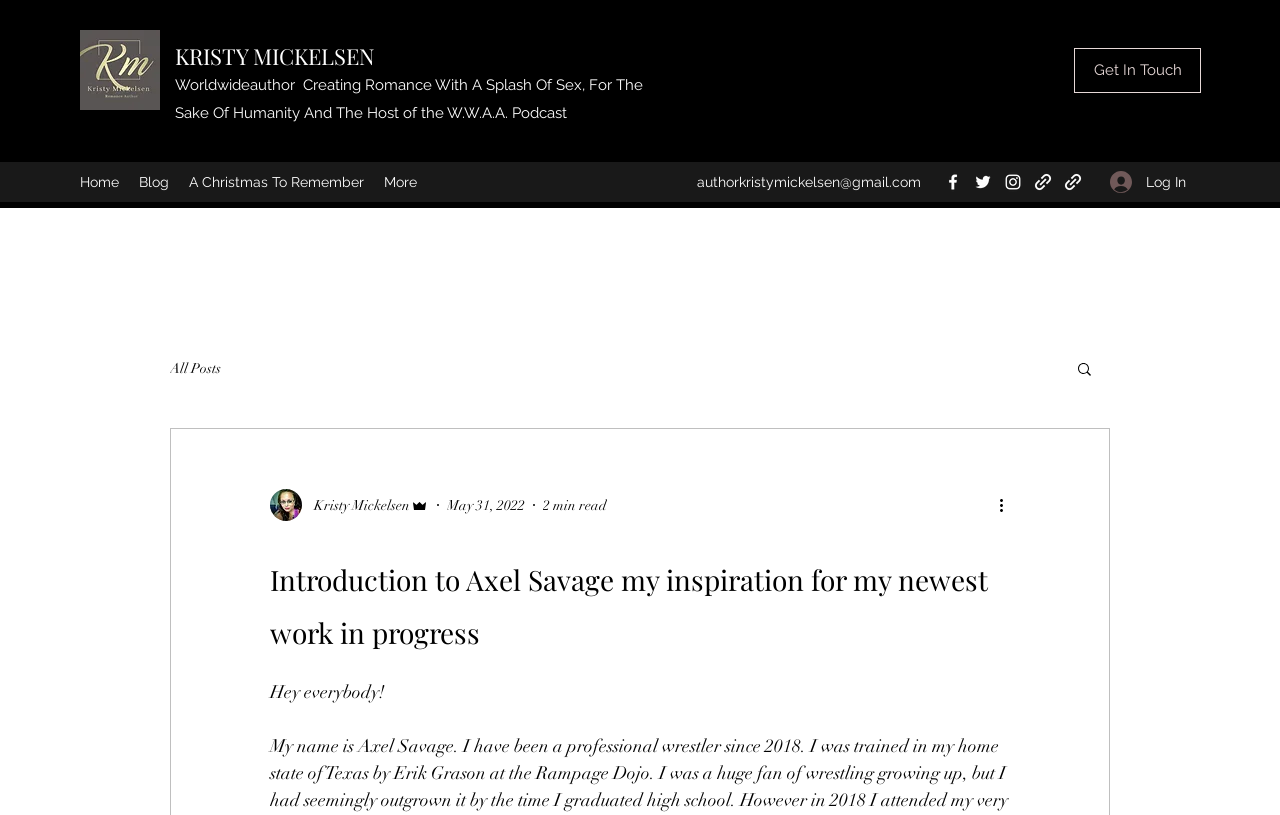Please find the bounding box coordinates of the element that needs to be clicked to perform the following instruction: "Visit the 'Home' page". The bounding box coordinates should be four float numbers between 0 and 1, represented as [left, top, right, bottom].

[0.055, 0.205, 0.101, 0.242]